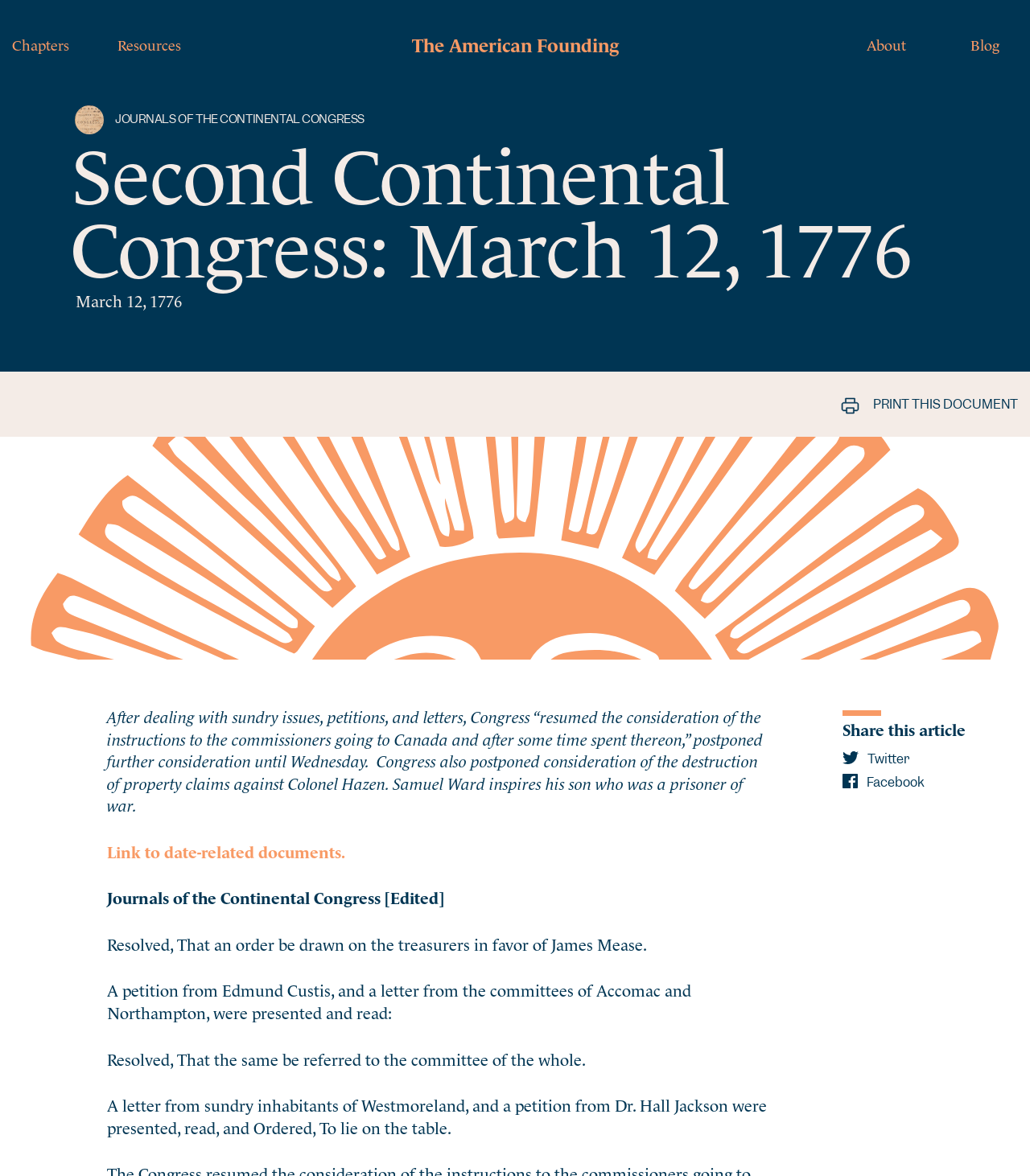Please find the top heading of the webpage and generate its text.

Second Continental Congress: March 12, 1776